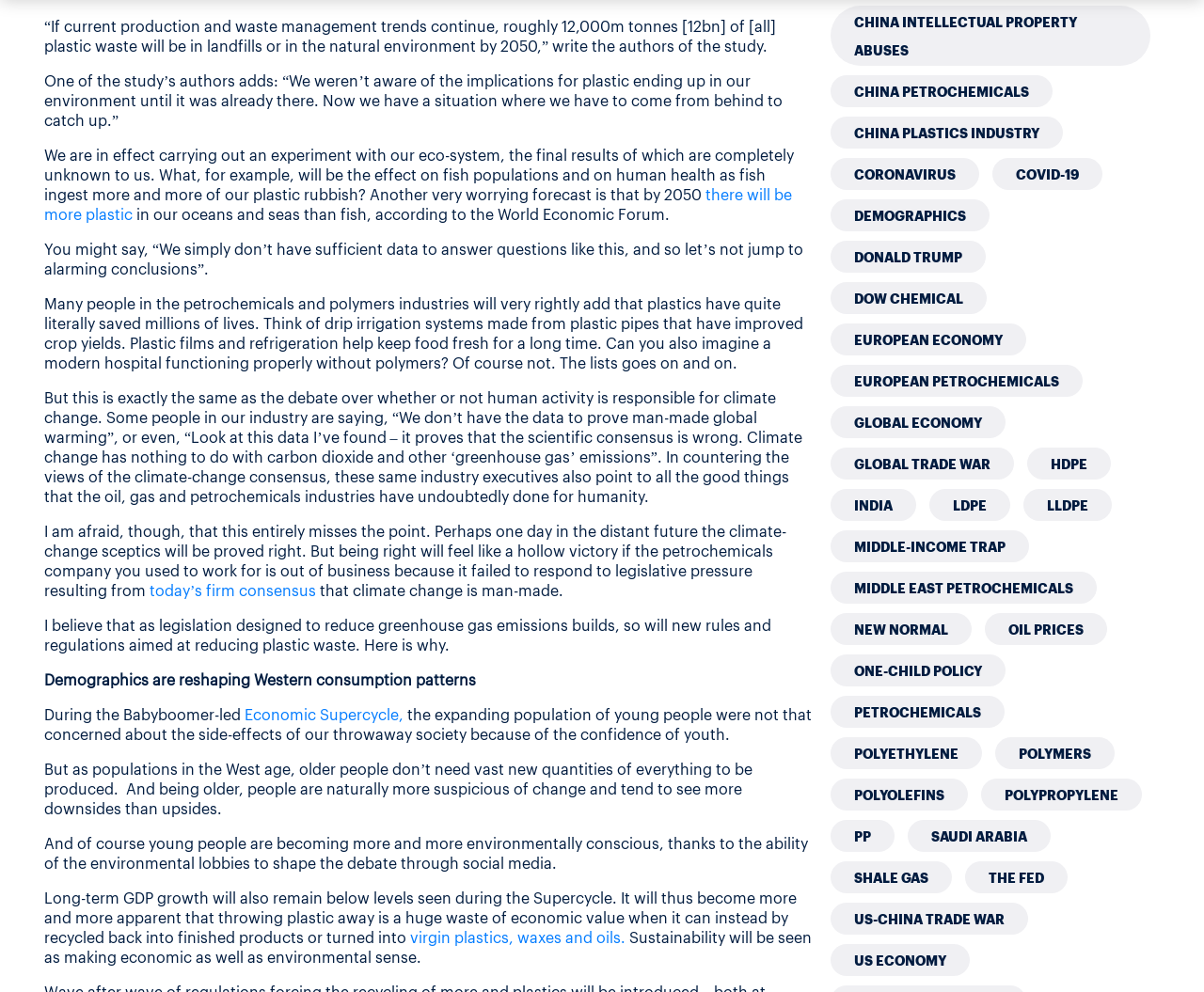What is the predicted outcome by 2050?
Provide an in-depth and detailed explanation in response to the question.

According to the article, by 2050, there will be more plastic than fish in our oceans and seas, as stated in the text 'there will be more plastic in our oceans and seas than fish, according to the World Economic Forum'.